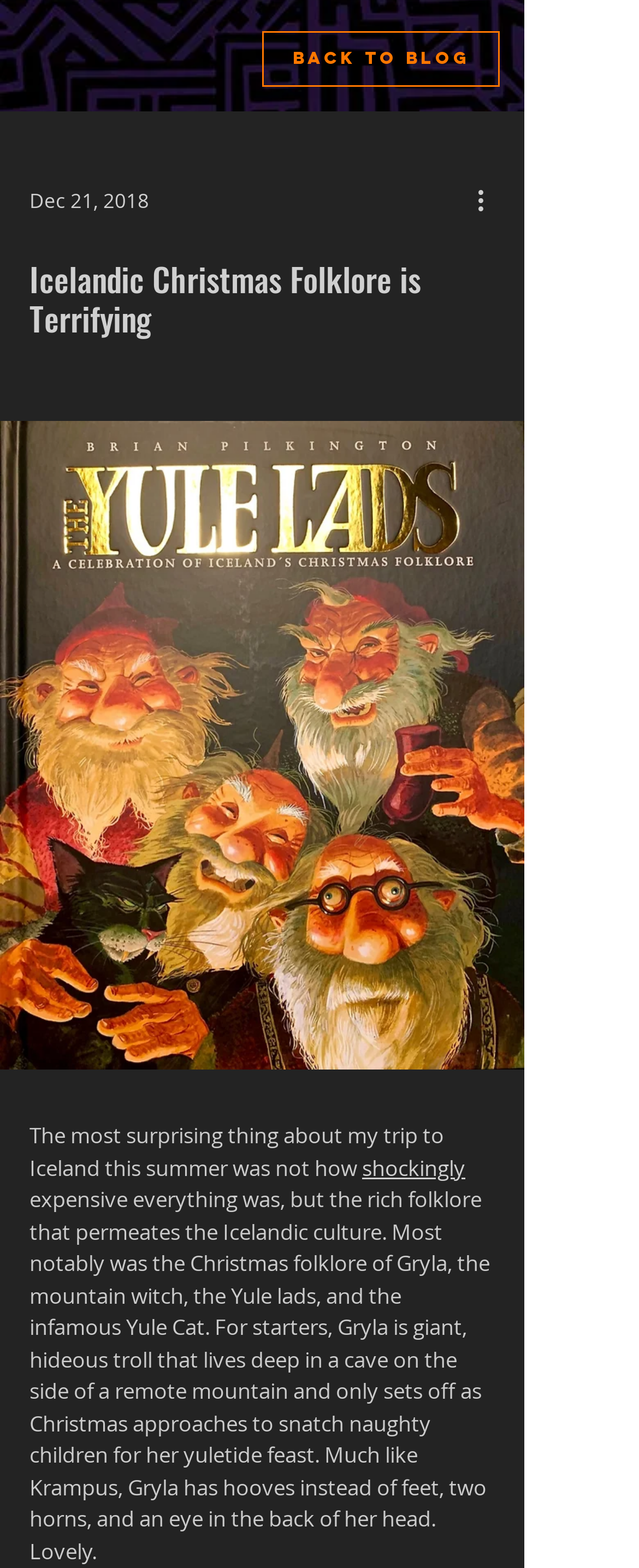Please specify the bounding box coordinates in the format (top-left x, top-left y, bottom-right x, bottom-right y), with values ranging from 0 to 1. Identify the bounding box for the UI component described as follows: aria-label="More actions"

[0.738, 0.115, 0.8, 0.14]